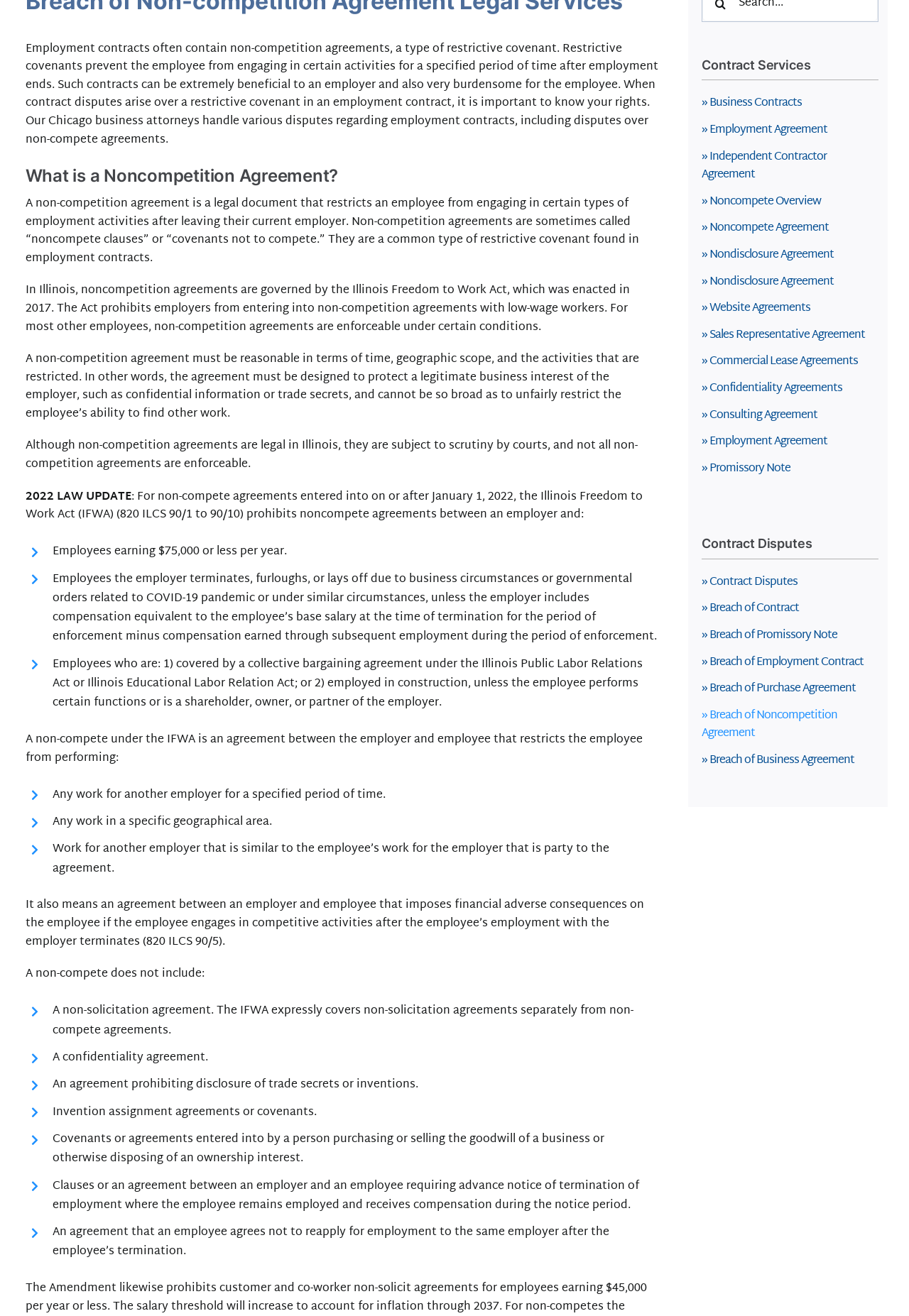Please determine the bounding box coordinates for the UI element described as: "trade secrets or inventions".

[0.295, 0.817, 0.457, 0.832]